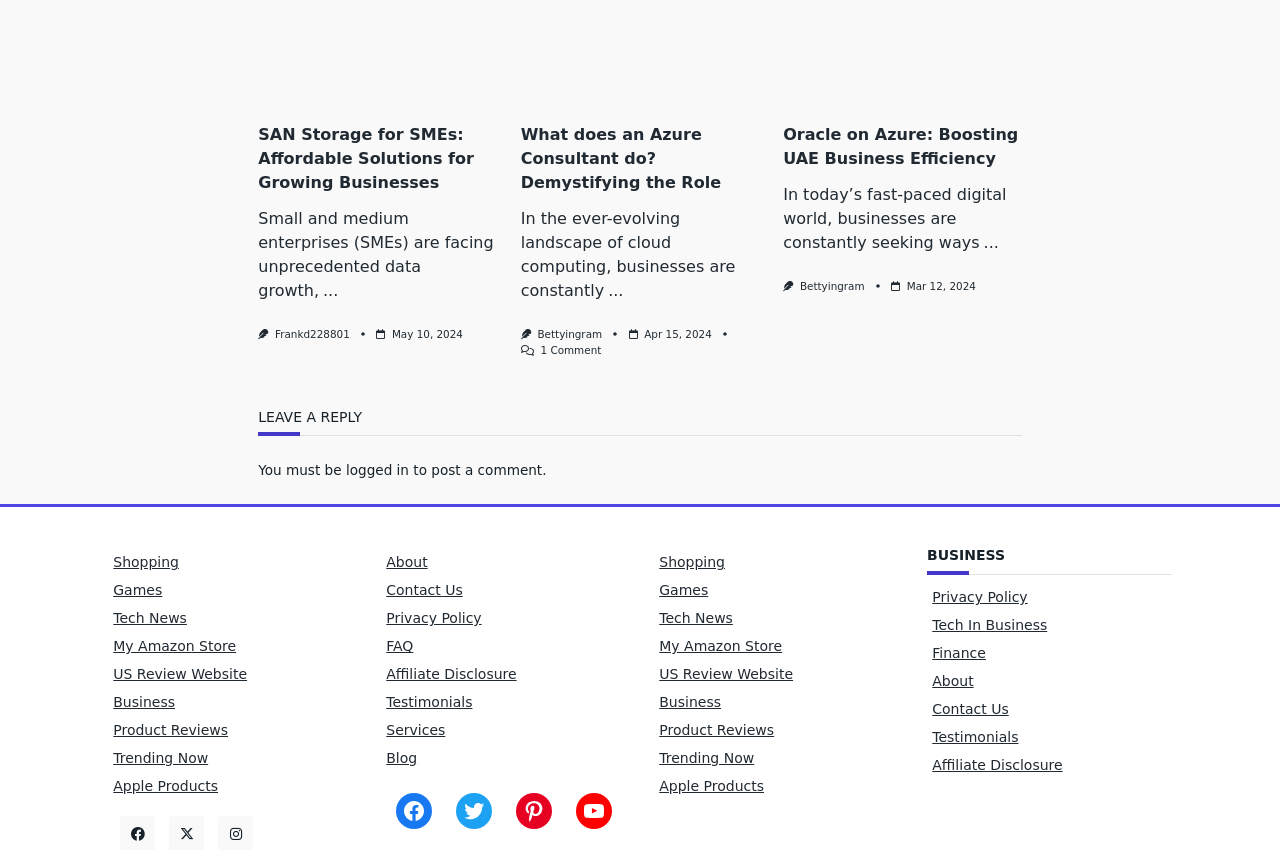What is the date of the second article?
Utilize the information in the image to give a detailed answer to the question.

I looked at the date information for each article and found that the second article is 'What does an Azure Consultant do? Demystifying the Role', which was published on Apr 15, 2024. This information is available below the article title.